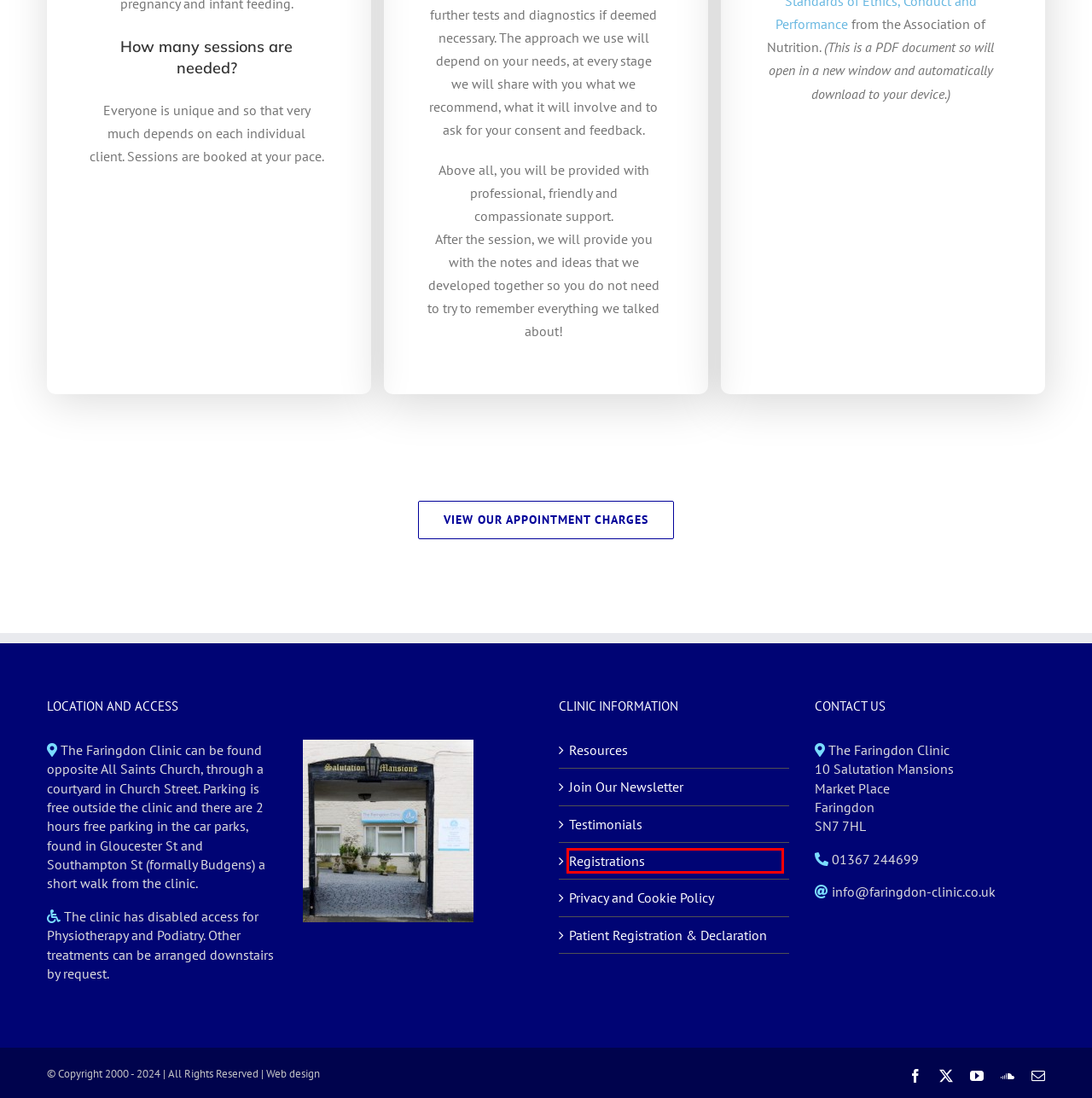You have received a screenshot of a webpage with a red bounding box indicating a UI element. Please determine the most fitting webpage description that matches the new webpage after clicking on the indicated element. The choices are:
A. Patient Registration & Declaration - The Faringdon Clinic
B. Faringdon Clinic Resources, Clinic Updates and News
C. Taurus Graphics | Modern, Professional Web Design UK
D. Privacy and Cookie Policy - The Faringdon Clinic Oxfordshire, UK
E. Continuing Professional Development for Healthcare Professionals
F. Therapies at The Faringdon Clinic, Oxfordshire, SN7 7HL
G. Professional Registrations with Professional Bodies | The Faringdon Clinic
H. The Faringdon Clinic: Osteopathy and Other Therapies

G